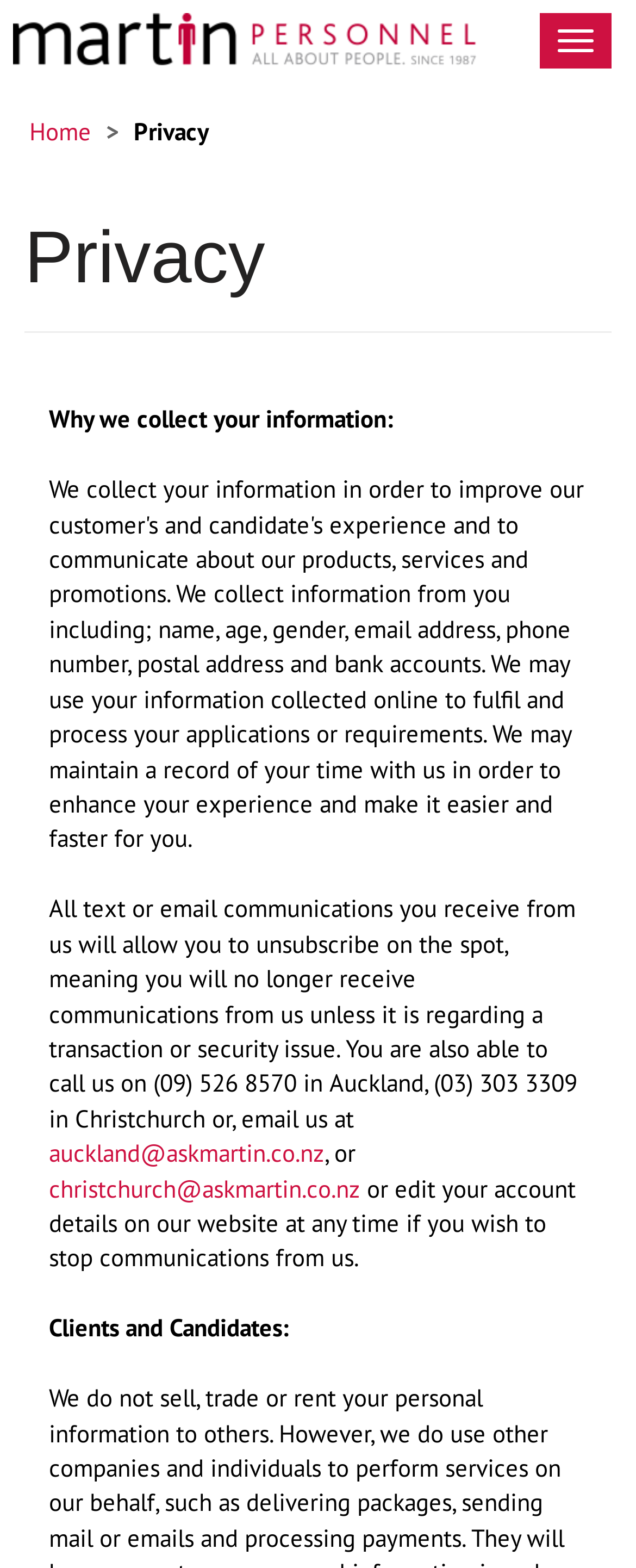Please determine the bounding box coordinates for the element with the description: "Urban Transformation Law Adopted".

None